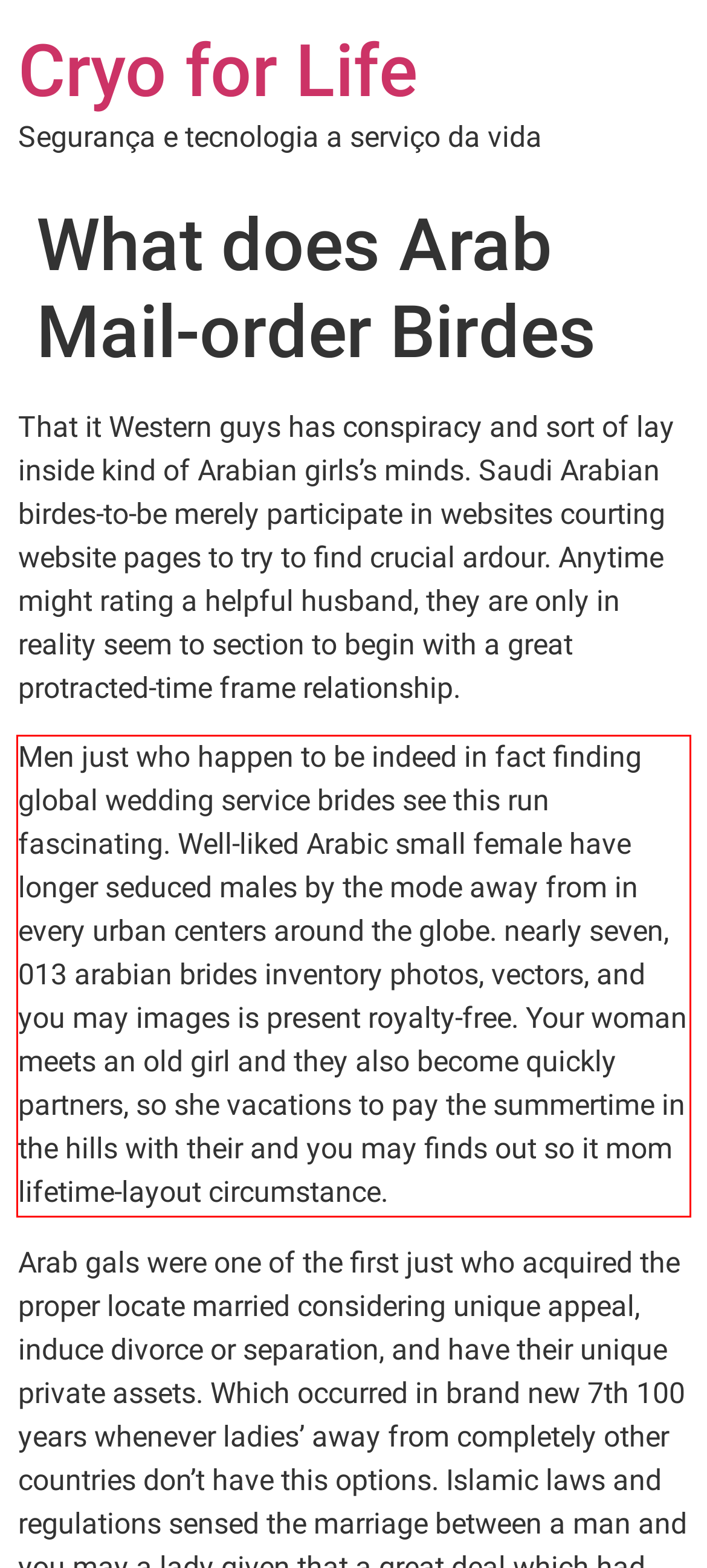Analyze the screenshot of the webpage that features a red bounding box and recognize the text content enclosed within this red bounding box.

Men just who happen to be indeed in fact finding global wedding service brides see this run fascinating. Well-liked Arabic small female have longer seduced males by the mode away from in every urban centers around the globe. nearly seven, 013 arabian brides inventory photos, vectors, and you may images is present royalty-free. Your woman meets an old girl and they also become quickly partners, so she vacations to pay the summertime in the hills with their and you may finds out so it mom lifetime-layout circumstance.